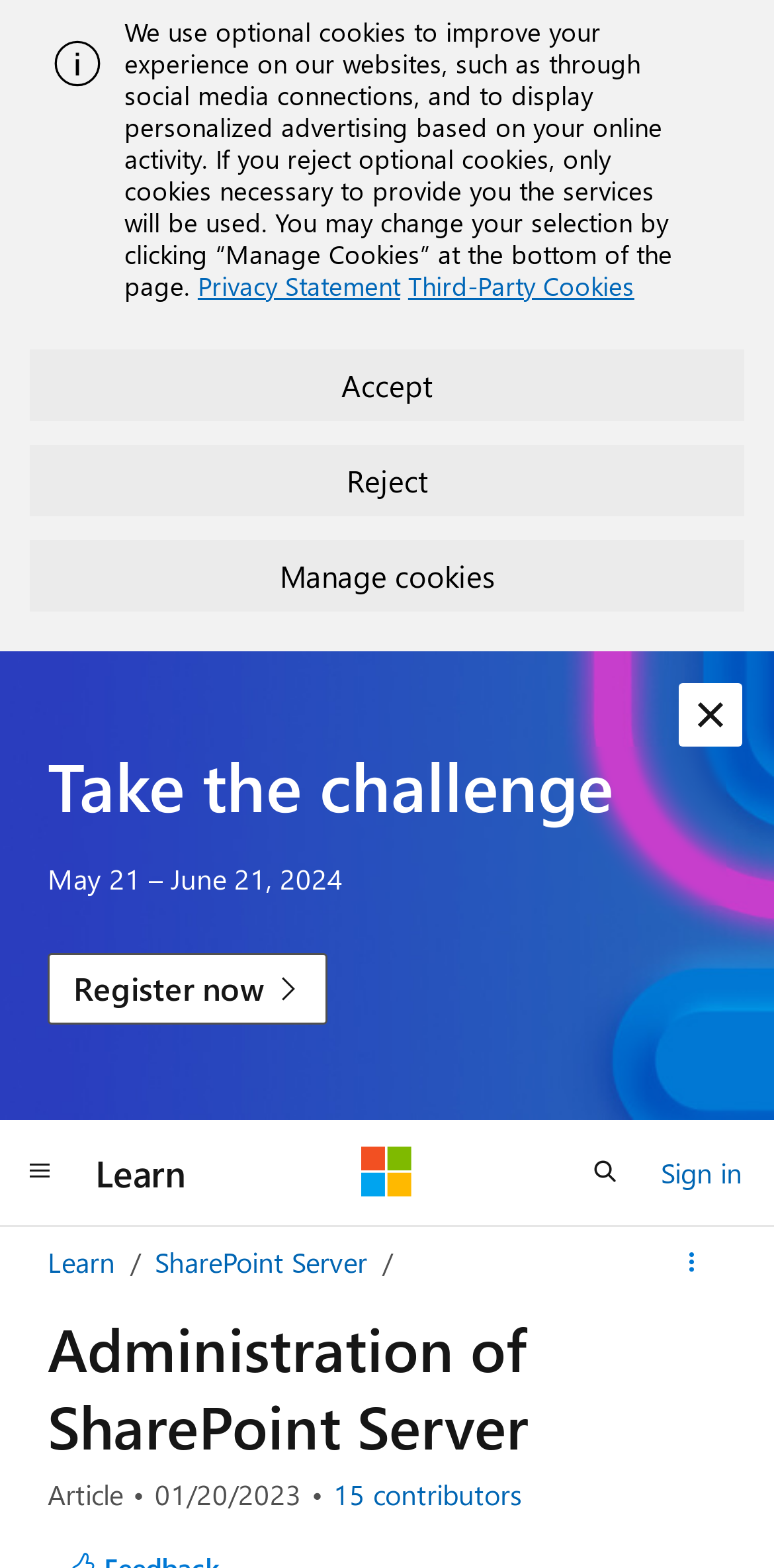Please find the bounding box coordinates of the element that must be clicked to perform the given instruction: "Register for the challenge". The coordinates should be four float numbers from 0 to 1, i.e., [left, top, right, bottom].

[0.062, 0.608, 0.424, 0.653]